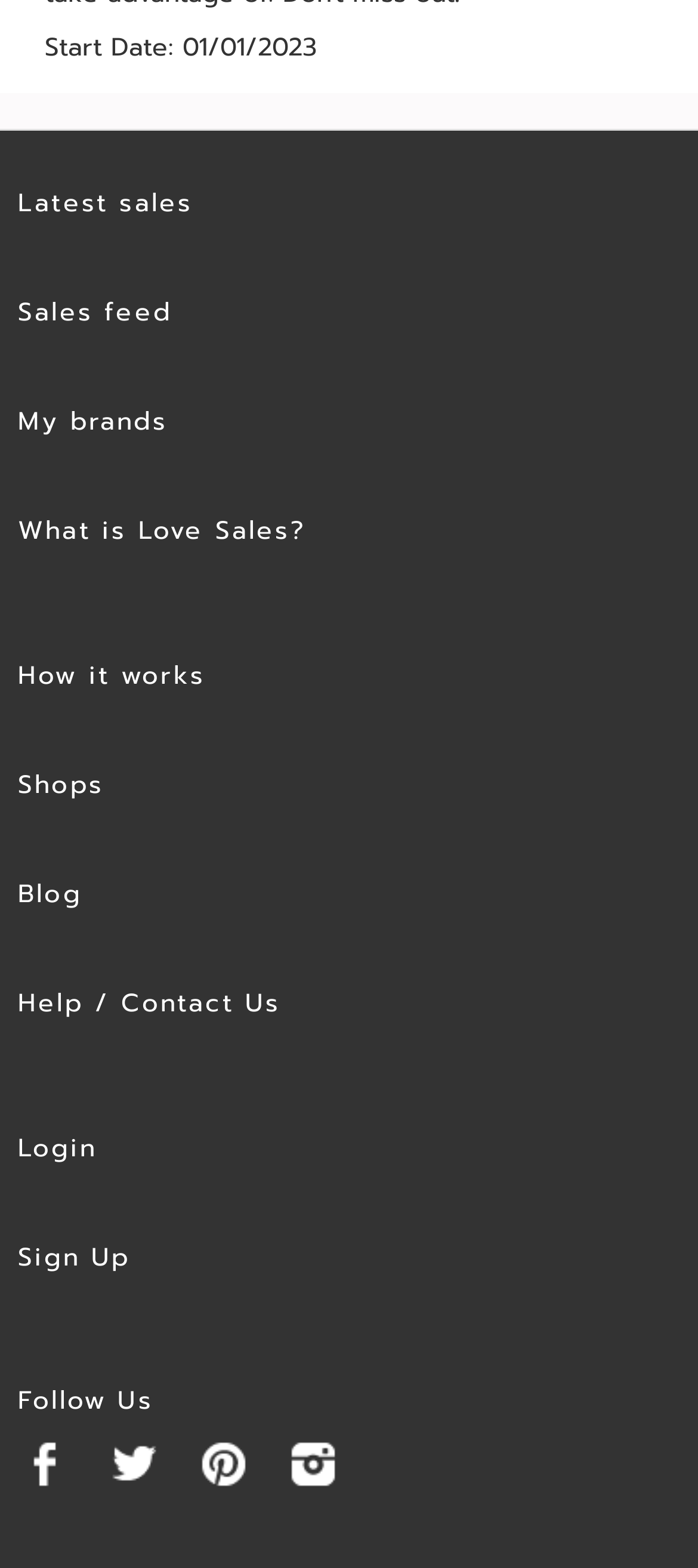Answer the question below in one word or phrase:
What is the first link on the webpage?

Latest sales